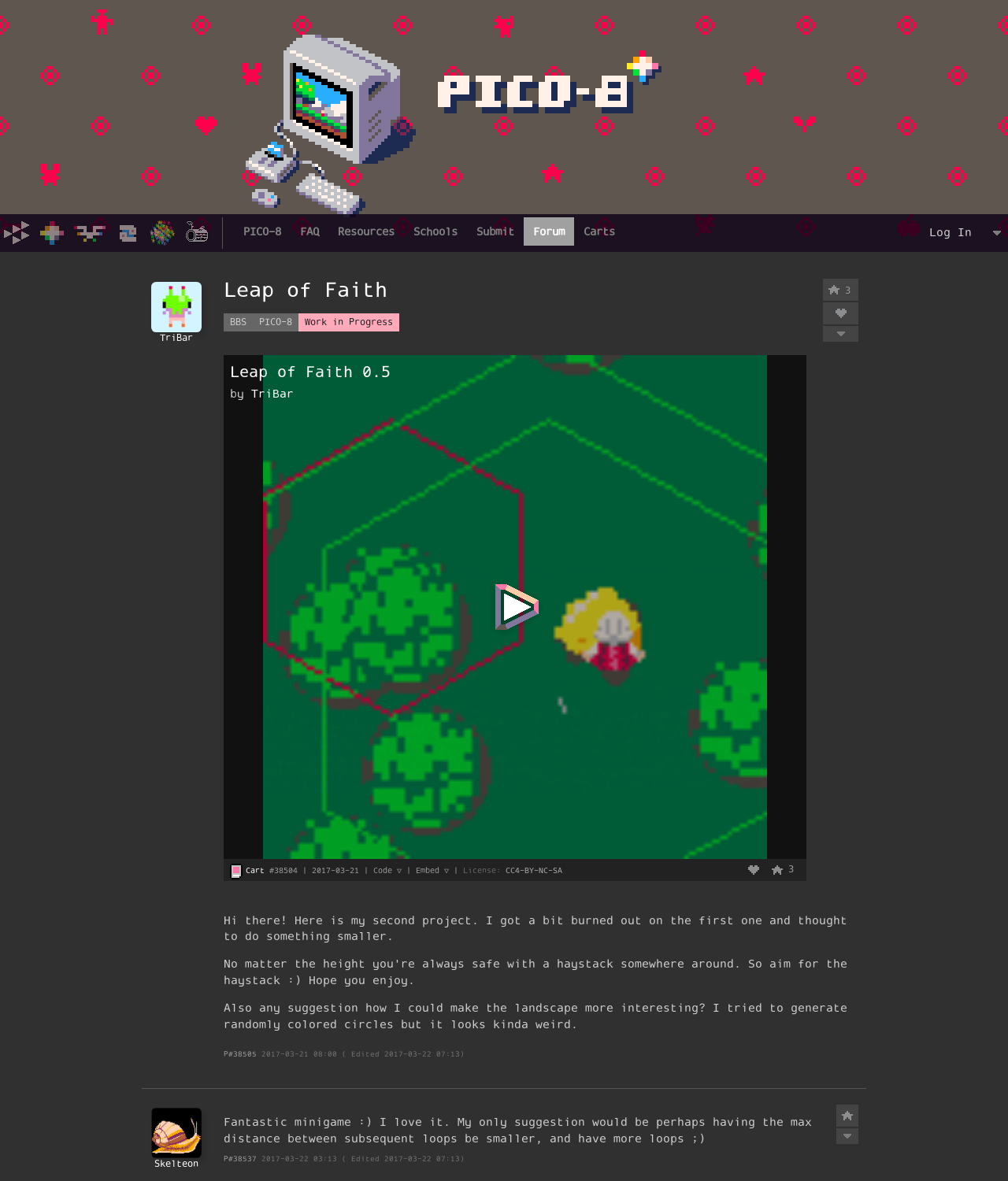How many comments are there on this post?
Please provide a comprehensive answer based on the visual information in the image.

There are 2 comments on this post, which can be inferred by looking at the comments section of the webpage, where there are two separate comments from different users.